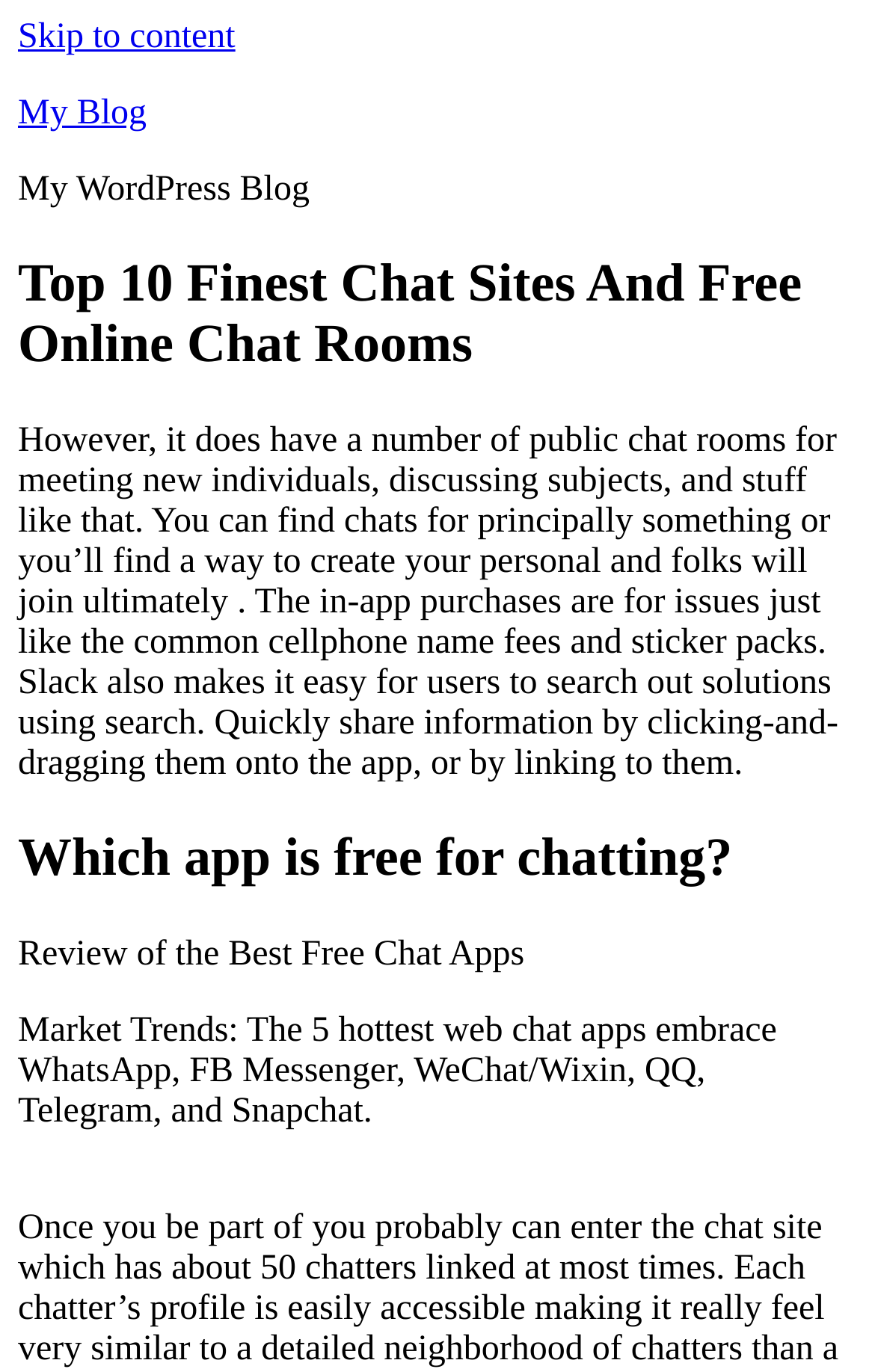What is the topic of the review mentioned?
Please ensure your answer is as detailed and informative as possible.

The webpage mentions a review, and based on the text 'Review of the Best Free Chat Apps', it seems that the review is about the best free chat apps available.